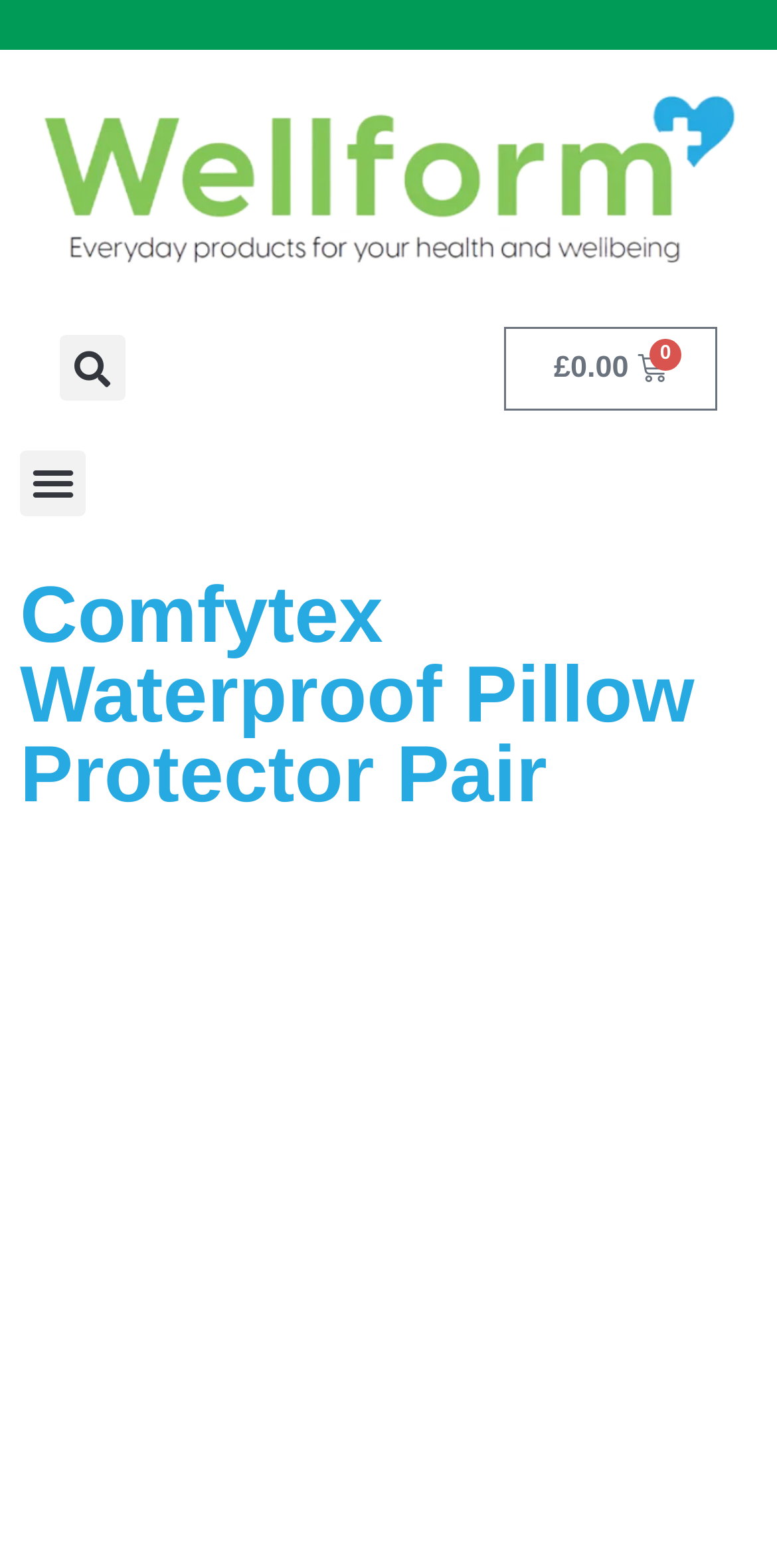Use a single word or phrase to respond to the question:
Is the menu expanded?

No